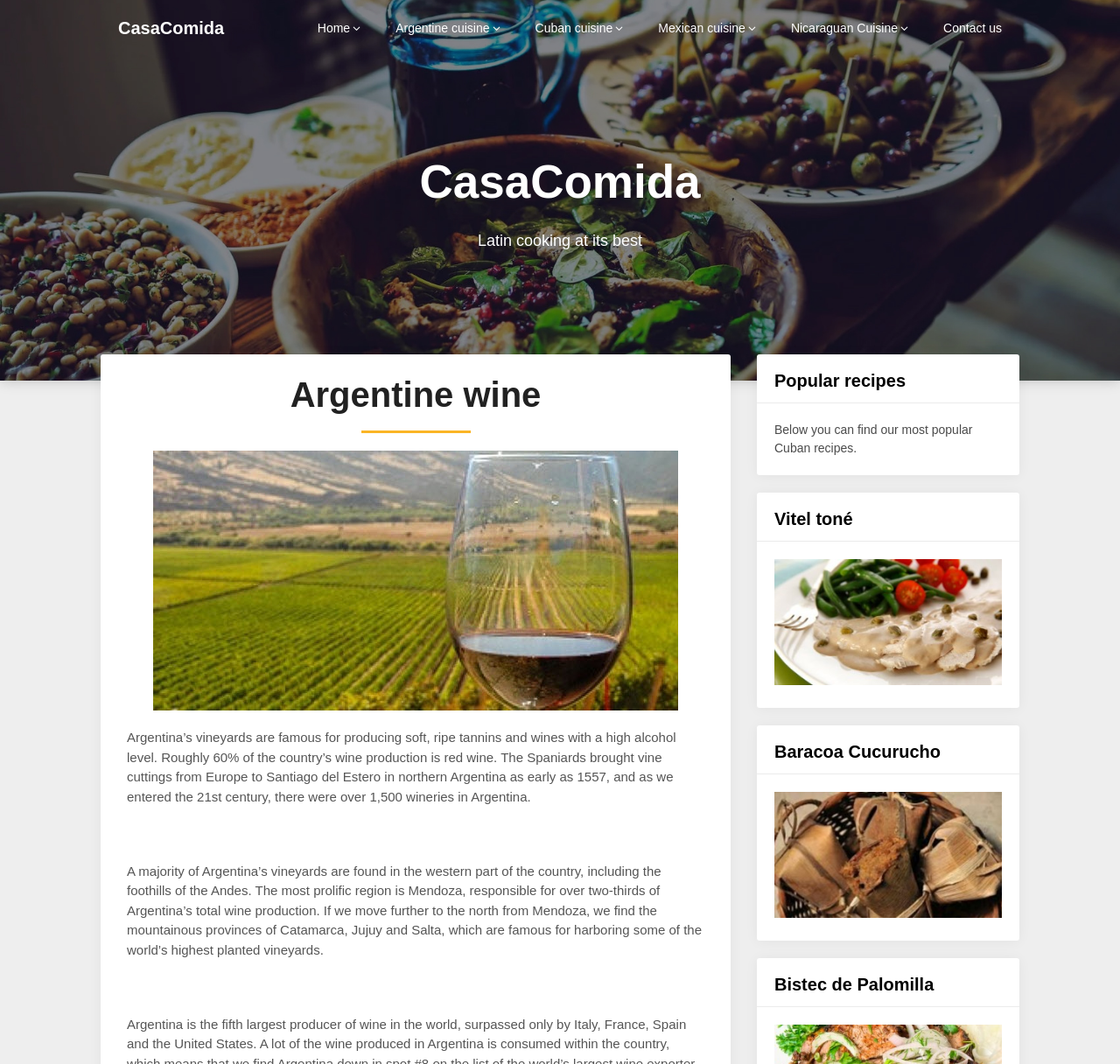Give a one-word or short phrase answer to the question: 
How many wineries were there in Argentina in the 21st century?

Over 1,500